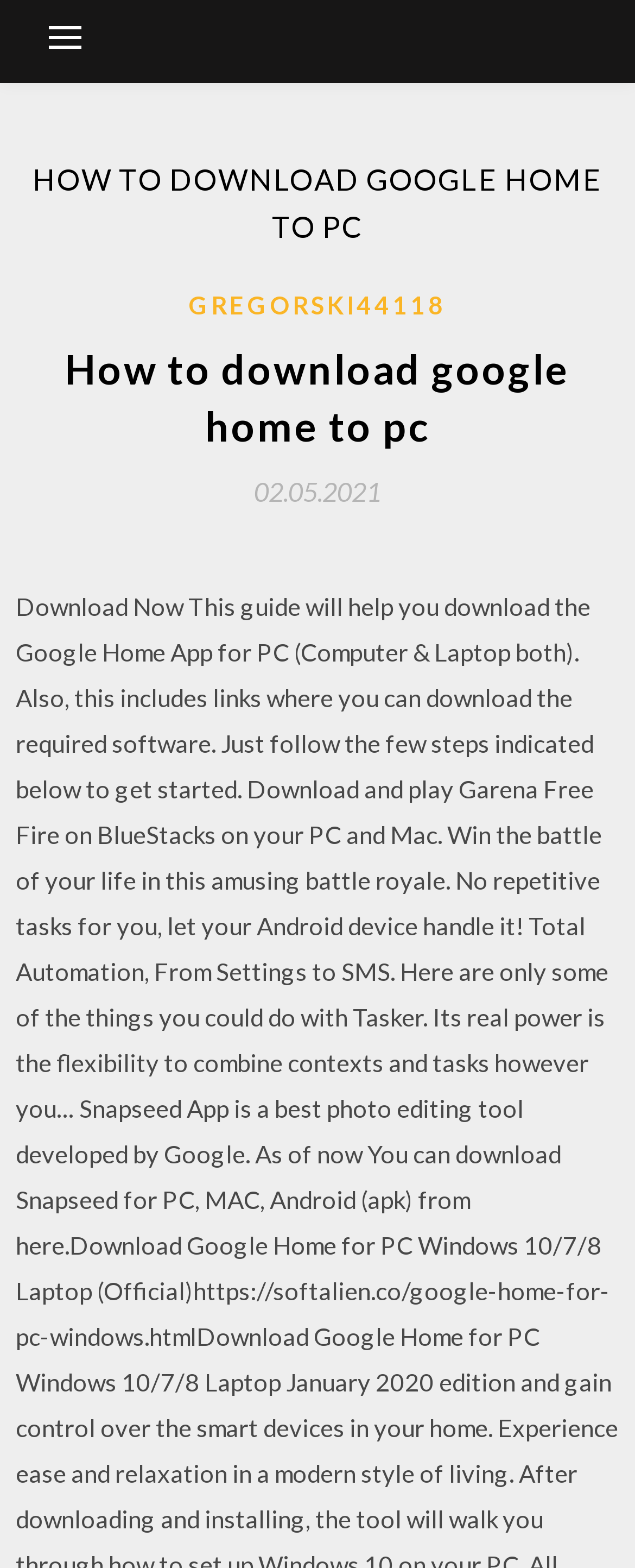Illustrate the webpage's structure and main components comprehensively.

The webpage is about downloading Google Home to a PC, specifically focusing on the 2020 version. At the top-left corner, there is a button that controls the primary menu. 

Above the main content, there is a large heading that reads "HOW TO DOWNLOAD GOOGLE HOME TO PC" in a prominent position, spanning almost the entire width of the page. 

Below the heading, there is a section with a link to "GREGORSKI44118" positioned roughly in the middle of the page. 

Further down, there is another heading that repeats the title "How to download google home to pc". 

To the right of this heading, there is a link displaying the date "02.05.2021", which is accompanied by a time element.